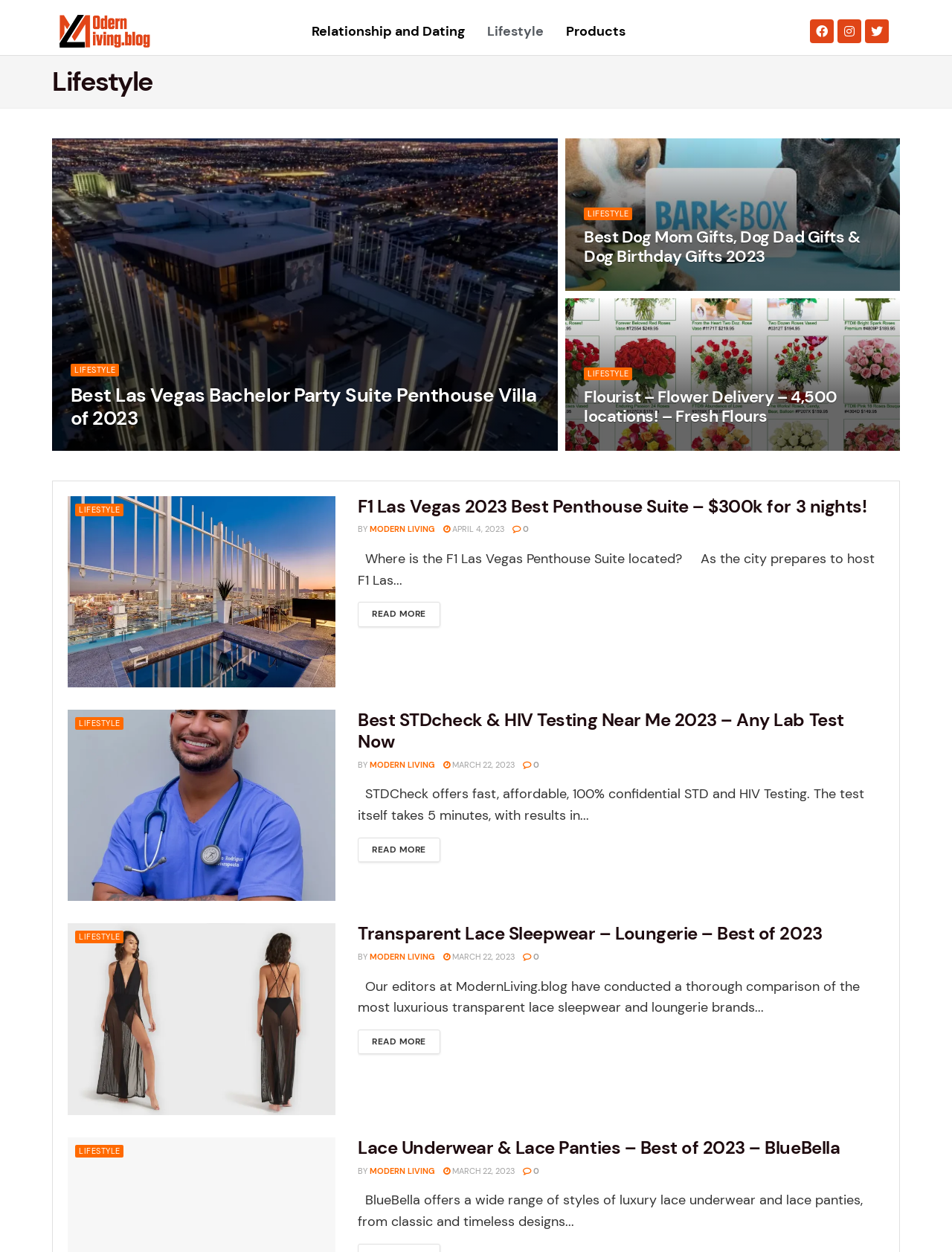Identify the bounding box coordinates of the area you need to click to perform the following instruction: "Click on Relationship and Dating".

[0.315, 0.012, 0.5, 0.038]